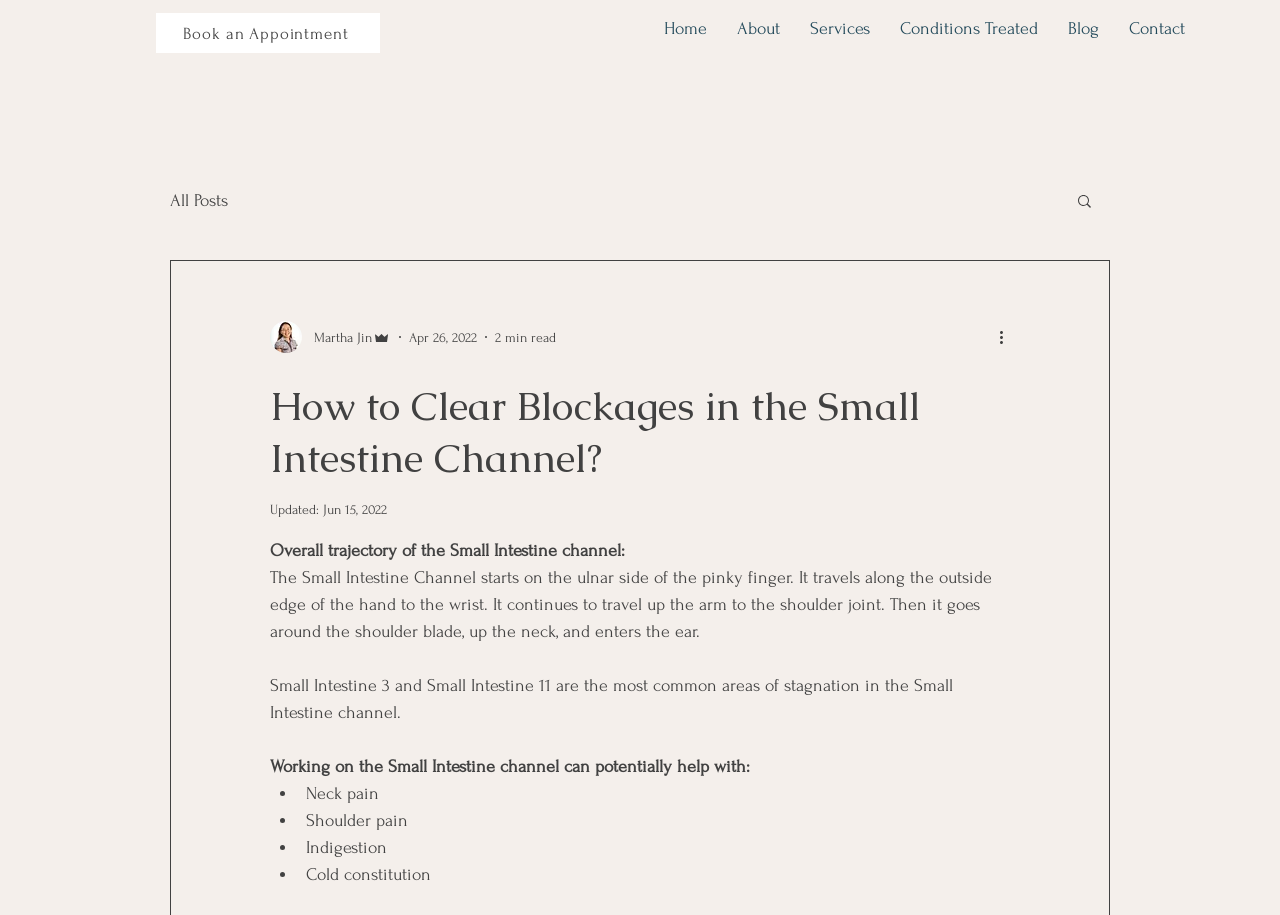Please give a one-word or short phrase response to the following question: 
What is one of the potential benefits of working on the Small Intestine channel?

Neck pain relief